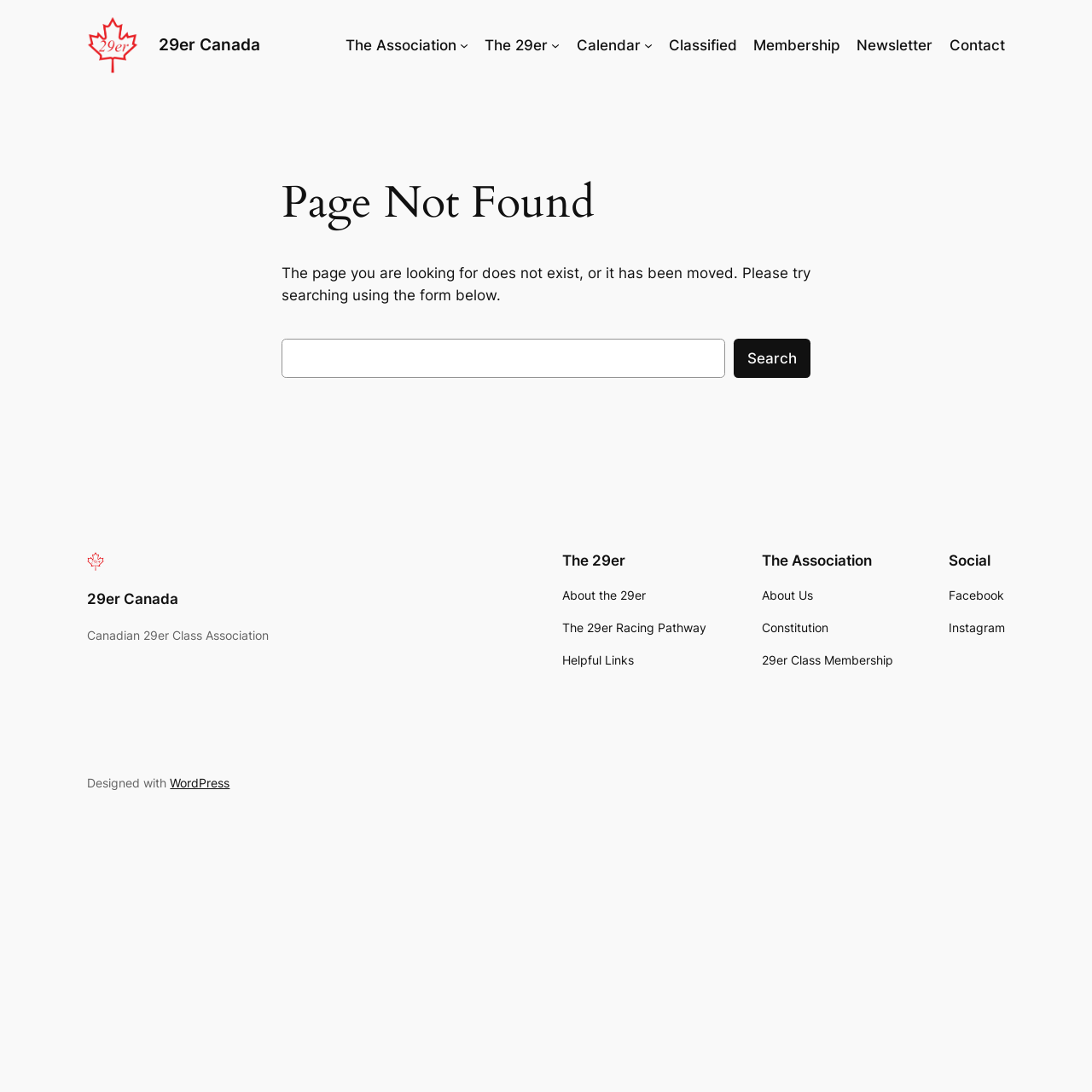Using floating point numbers between 0 and 1, provide the bounding box coordinates in the format (top-left x, top-left y, bottom-right x, bottom-right y). Locate the UI element described here: parent_node: Search name="s"

[0.258, 0.31, 0.664, 0.346]